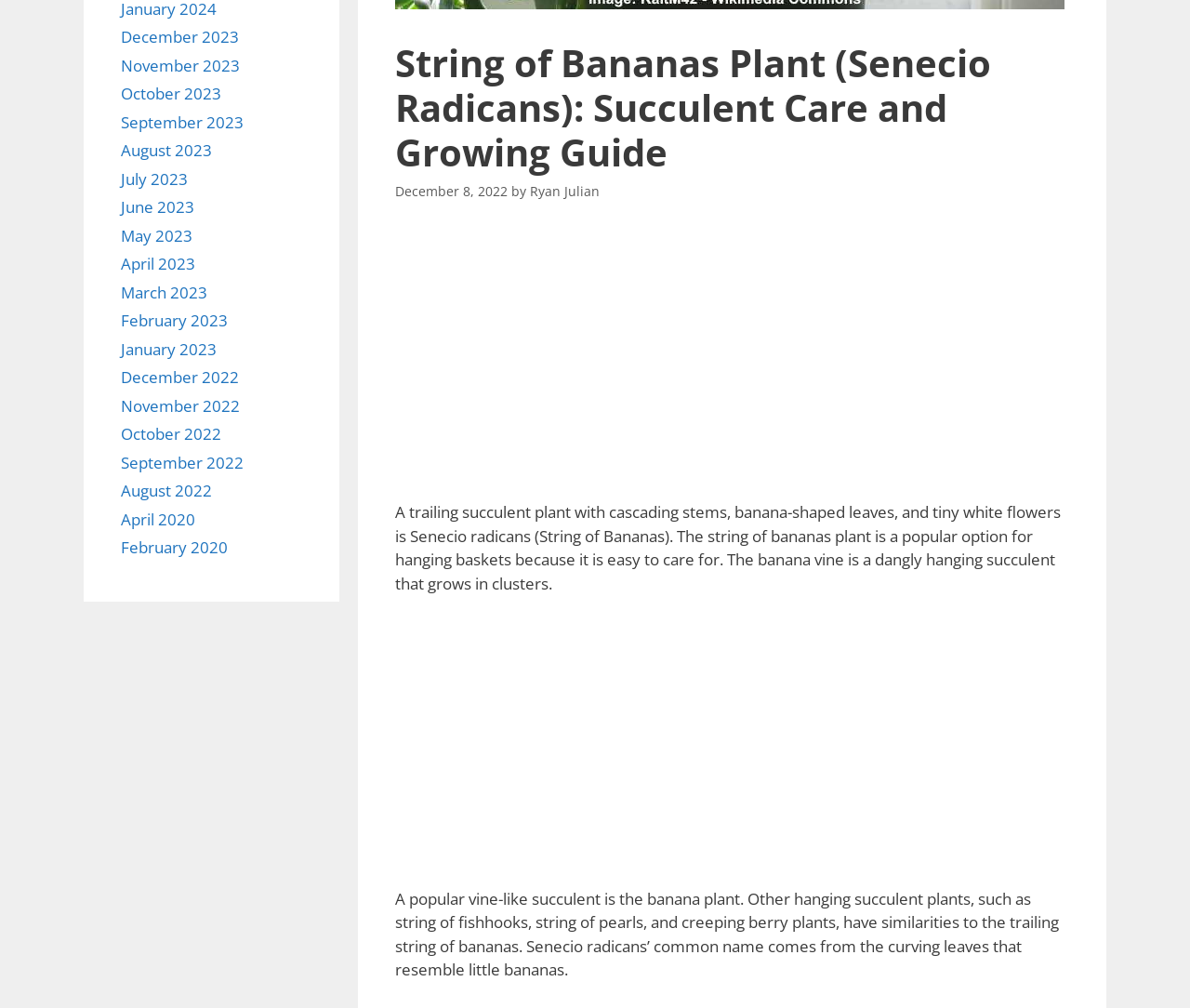Please provide the bounding box coordinates for the UI element as described: "March 2023". The coordinates must be four floats between 0 and 1, represented as [left, top, right, bottom].

[0.102, 0.279, 0.174, 0.3]